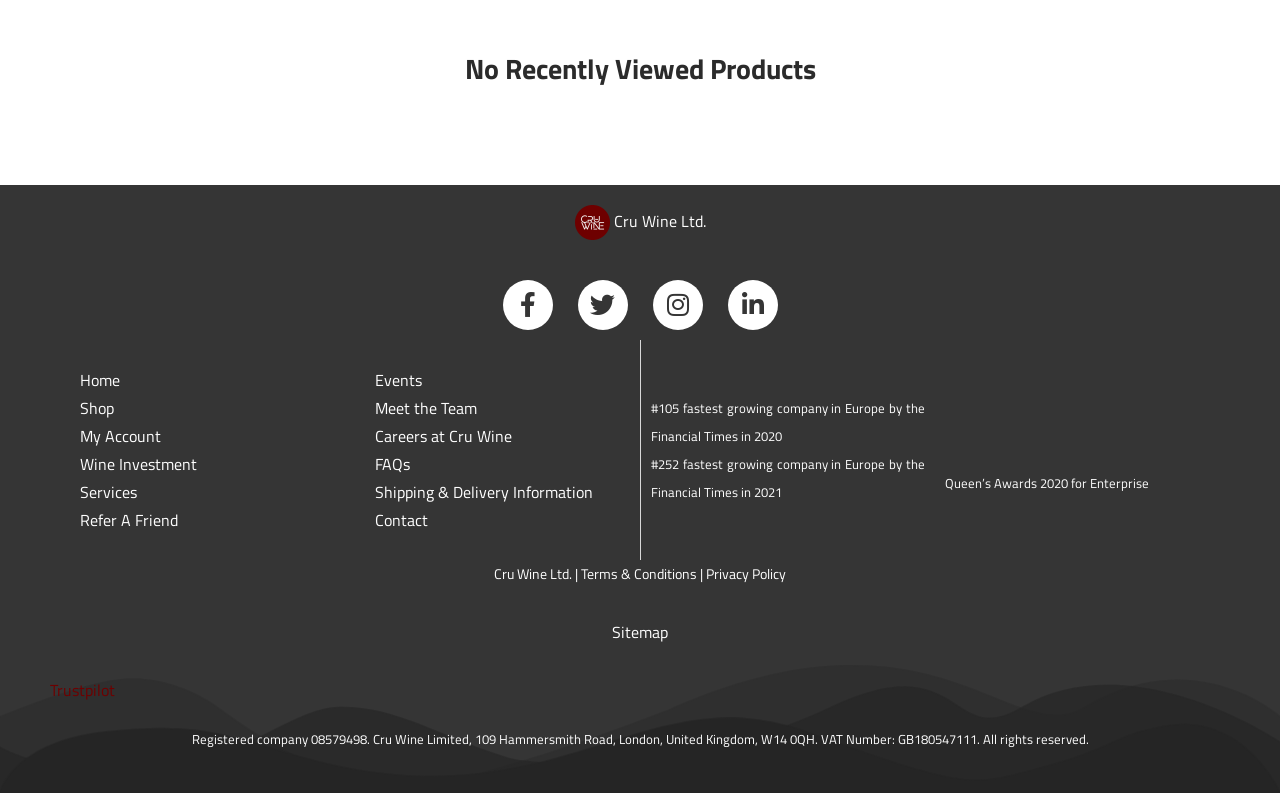Using the element description My Account, predict the bounding box coordinates for the UI element. Provide the coordinates in (top-left x, top-left y, bottom-right x, bottom-right y) format with values ranging from 0 to 1.

[0.062, 0.534, 0.126, 0.564]